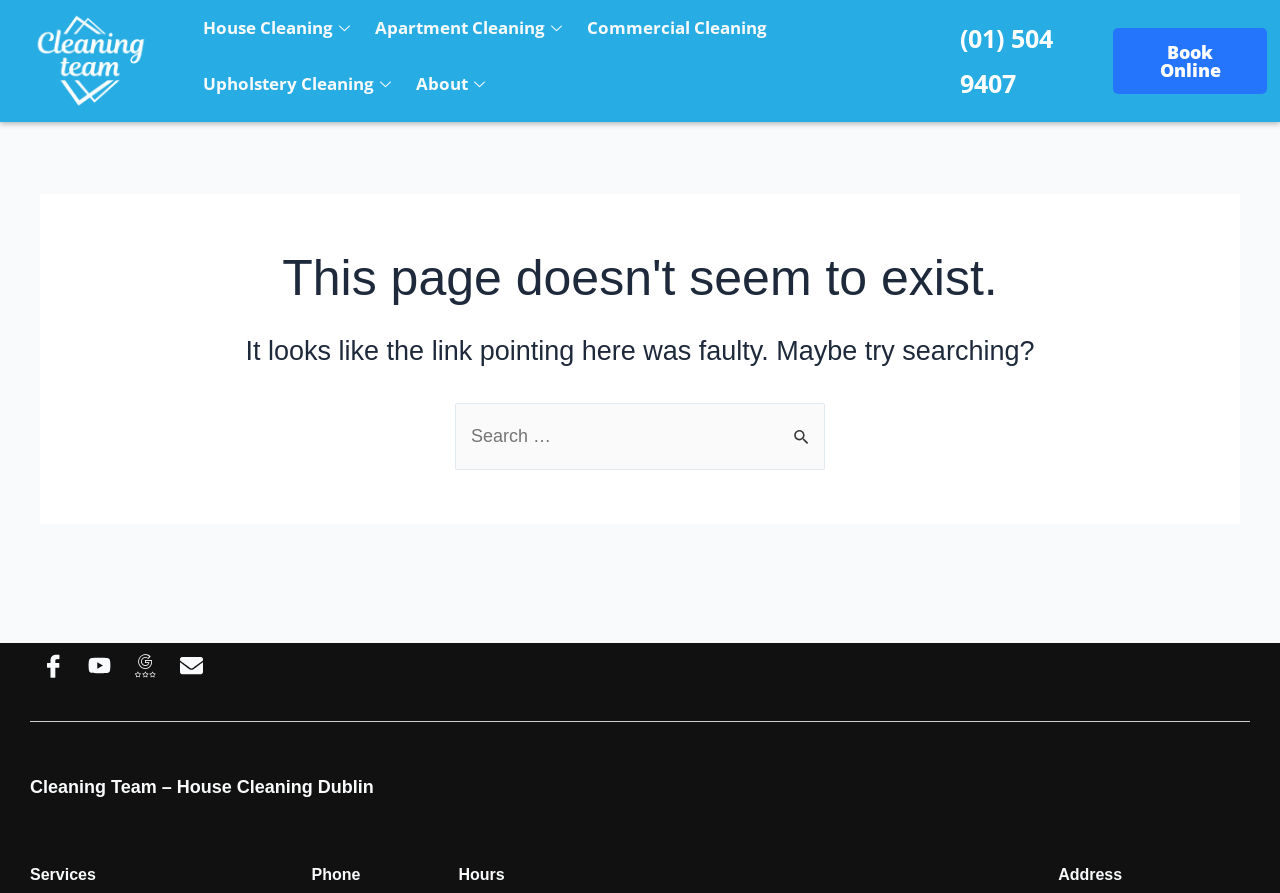What services does the company offer?
Provide a fully detailed and comprehensive answer to the question.

I found the services offered by the company in the links at the top of the page, which are 'House Cleaning', 'Apartment Cleaning', 'Commercial Cleaning', and 'Upholstery Cleaning'.